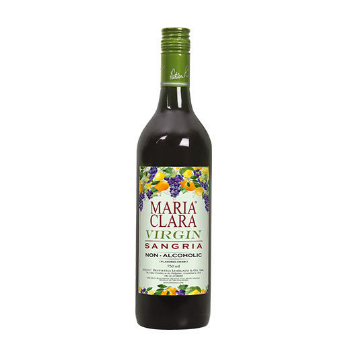Elaborate on the details you observe in the image.

The image showcases a bottle of Maria Clara Virgin Sangria, a non-alcoholic beverage distinguished by its vibrant and appealing label. The bottle features a striking combination of grapes and various citrus fruits, reflecting the refreshing flavors of the drink. The label prominently displays the name “Maria Clara” along with the word “VIRGIN” and the clear indication "NON-ALCOHOLIC," emphasizing its suitability for all ages and occasions. This innovative drink from the makers of Maria Clara Sangria offers a delightful option for those seeking a fruity, festive beverage without alcohol. It is designed to be enjoyed chilled or over ice, making it a perfect choice for social gatherings, family events, or casual refreshment.